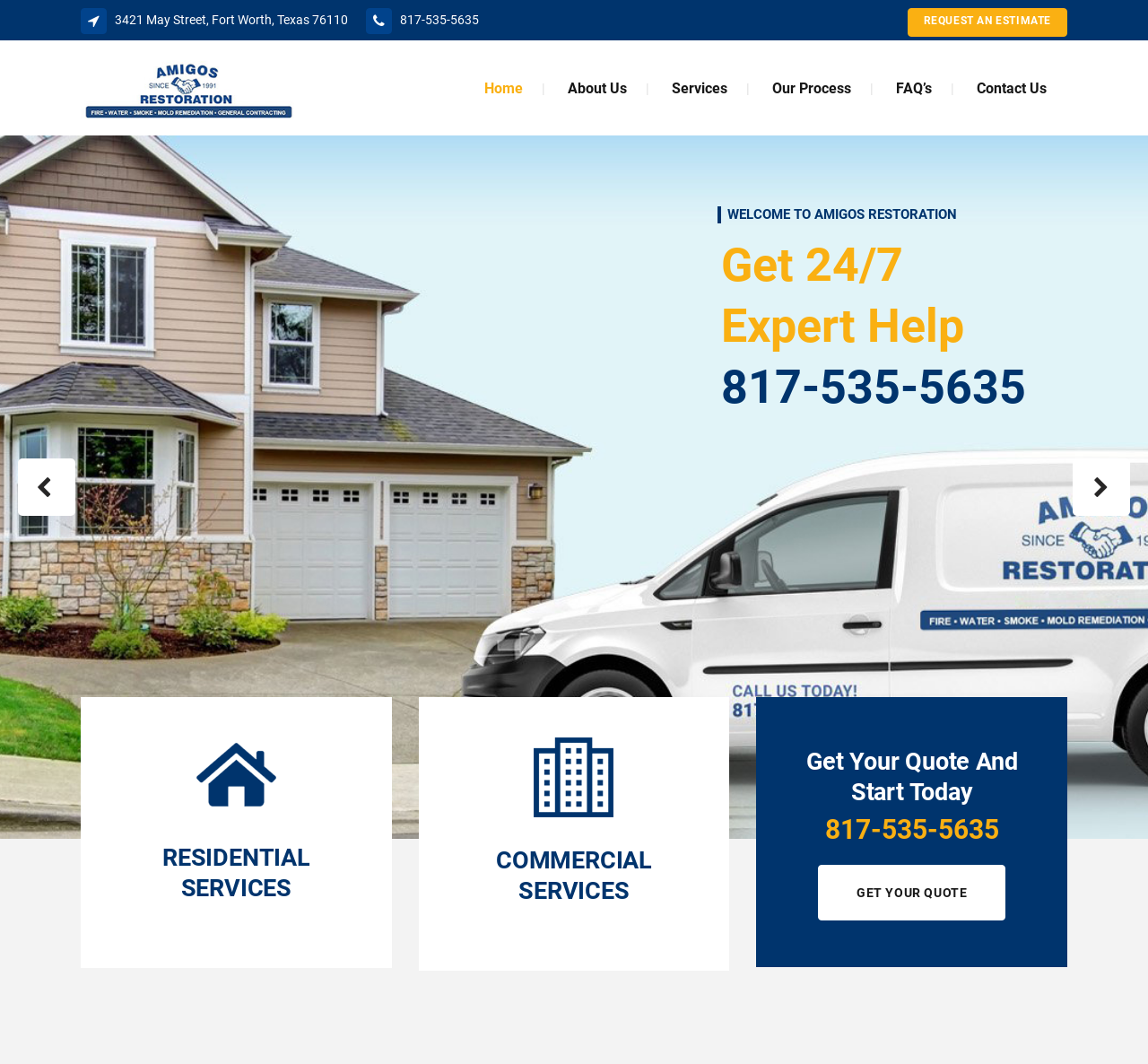Determine the bounding box coordinates of the clickable region to execute the instruction: "Get a quote". The coordinates should be four float numbers between 0 and 1, denoted as [left, top, right, bottom].

[0.712, 0.813, 0.876, 0.865]